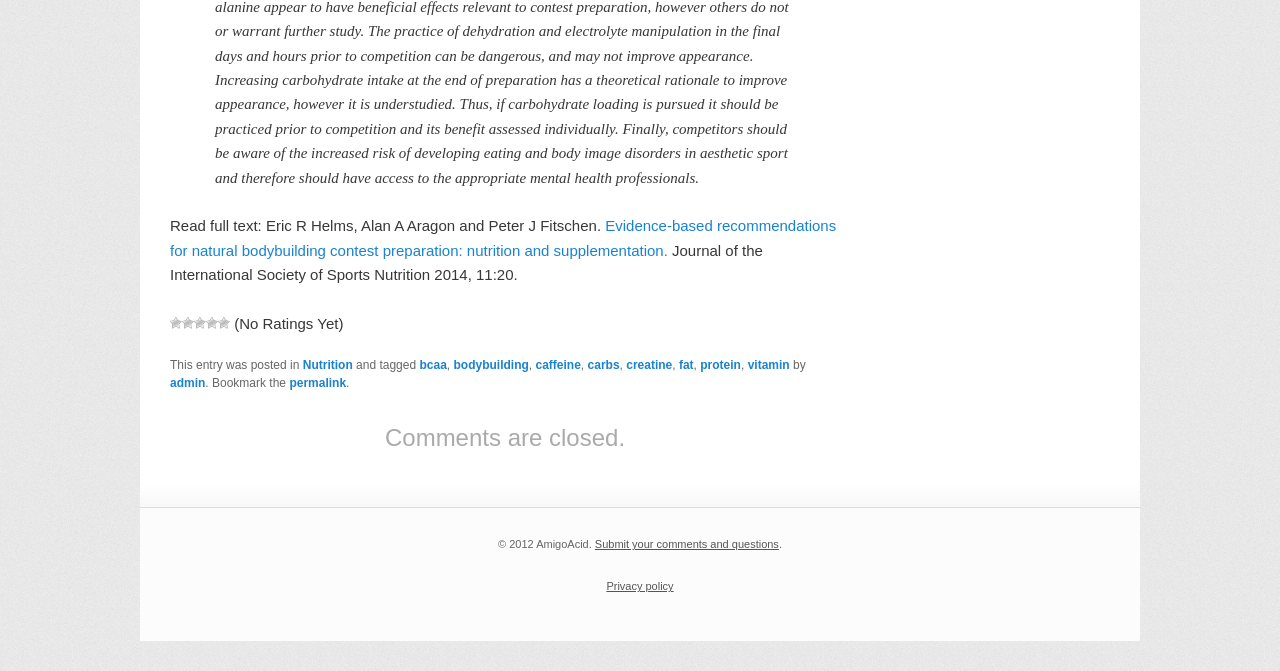Find the bounding box coordinates for the HTML element described as: "Privacy policy". The coordinates should consist of four float values between 0 and 1, i.e., [left, top, right, bottom].

[0.474, 0.865, 0.526, 0.883]